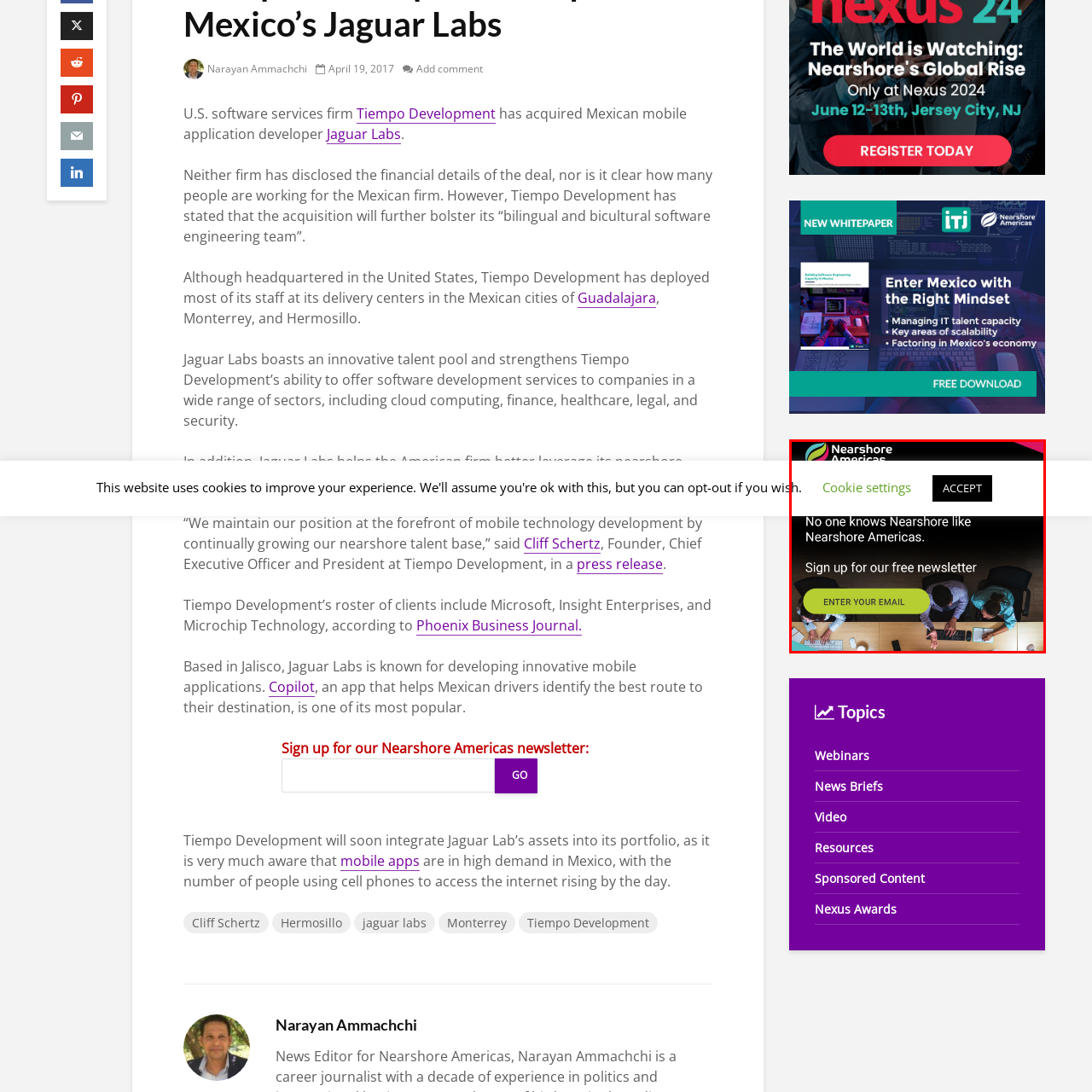Review the part of the image encased in the red box and give an elaborate answer to the question posed: What is the purpose of the email input field?

The email input field is labeled 'ENTER YOUR EMAIL' and is accompanied by a call-to-action to 'Sign up for our free newsletter', indicating that users can enter their email address to subscribe to the newsletter and receive updates from Nearshore Americas.